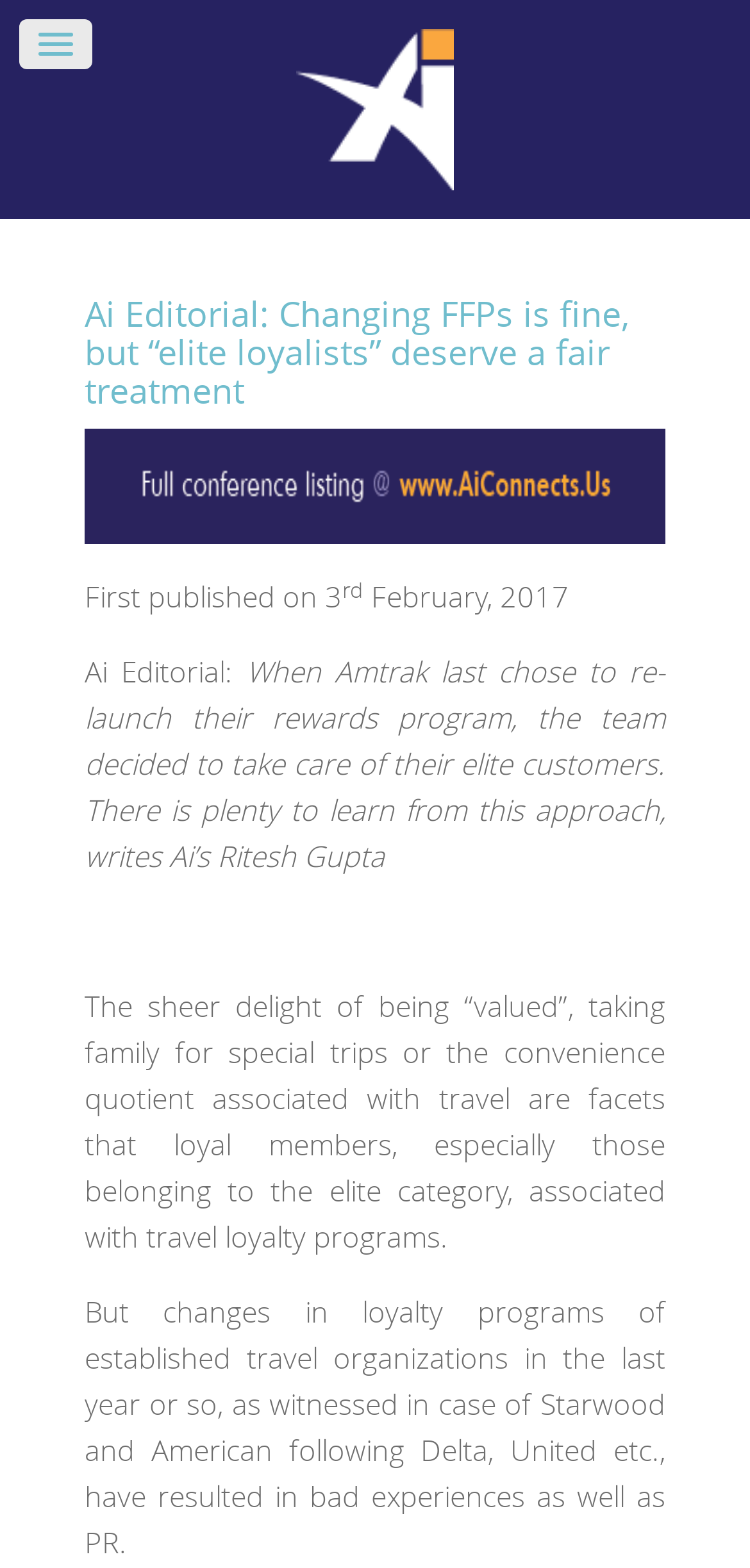Provide a thorough description of the webpage you see.

The webpage appears to be an article or blog post from a conference organizer in the airline/travel space. At the top of the page, there is a link, followed by a heading that reads "Ai Editorial: Changing FFPs is fine, but “elite loyalists” deserve a fair treatment". This heading is also a link. Below the heading, there is a publication date, "First published on 3rd February, 2017".

The article begins with a brief introduction, mentioning Amtrak's re-launch of their rewards program and how they took care of their elite customers. The author, Ritesh Gupta, suggests that there is plenty to learn from this approach. 

The main content of the article is divided into paragraphs. The first paragraph discusses the benefits associated with travel loyalty programs, such as feeling valued and the convenience of travel. The second paragraph talks about the changes in loyalty programs of established travel organizations, citing examples of Starwood and American, and how these changes have resulted in bad experiences and PR issues.

There are no images on the page, and the layout is primarily composed of text, with a focus on the article's content.